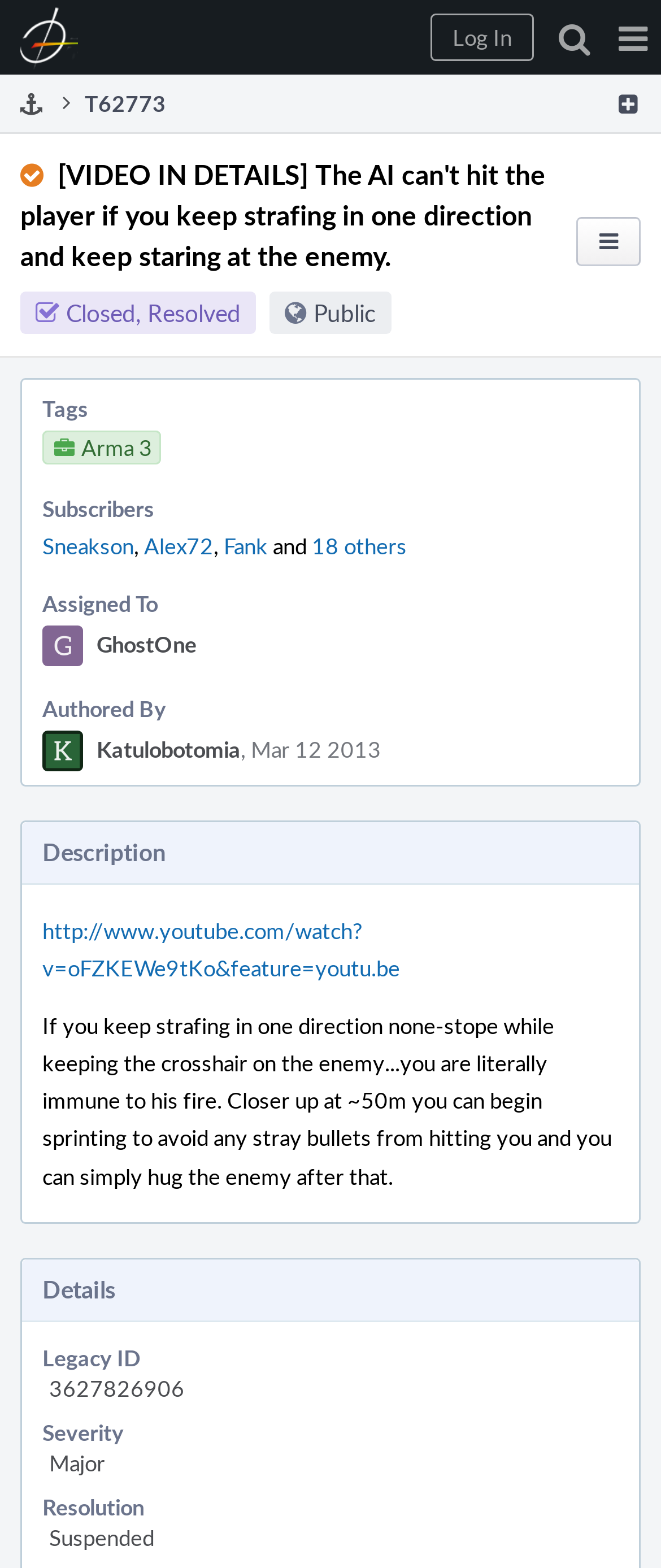How many subscribers are there to this issue?
Could you answer the question with a detailed and thorough explanation?

I found the number of subscribers by looking at the 'Subscribers' section, which lists several subscribers. There are at least 20 subscribers mentioned, including 'Sneakson', 'Alex72', 'Fank', and 17 others.